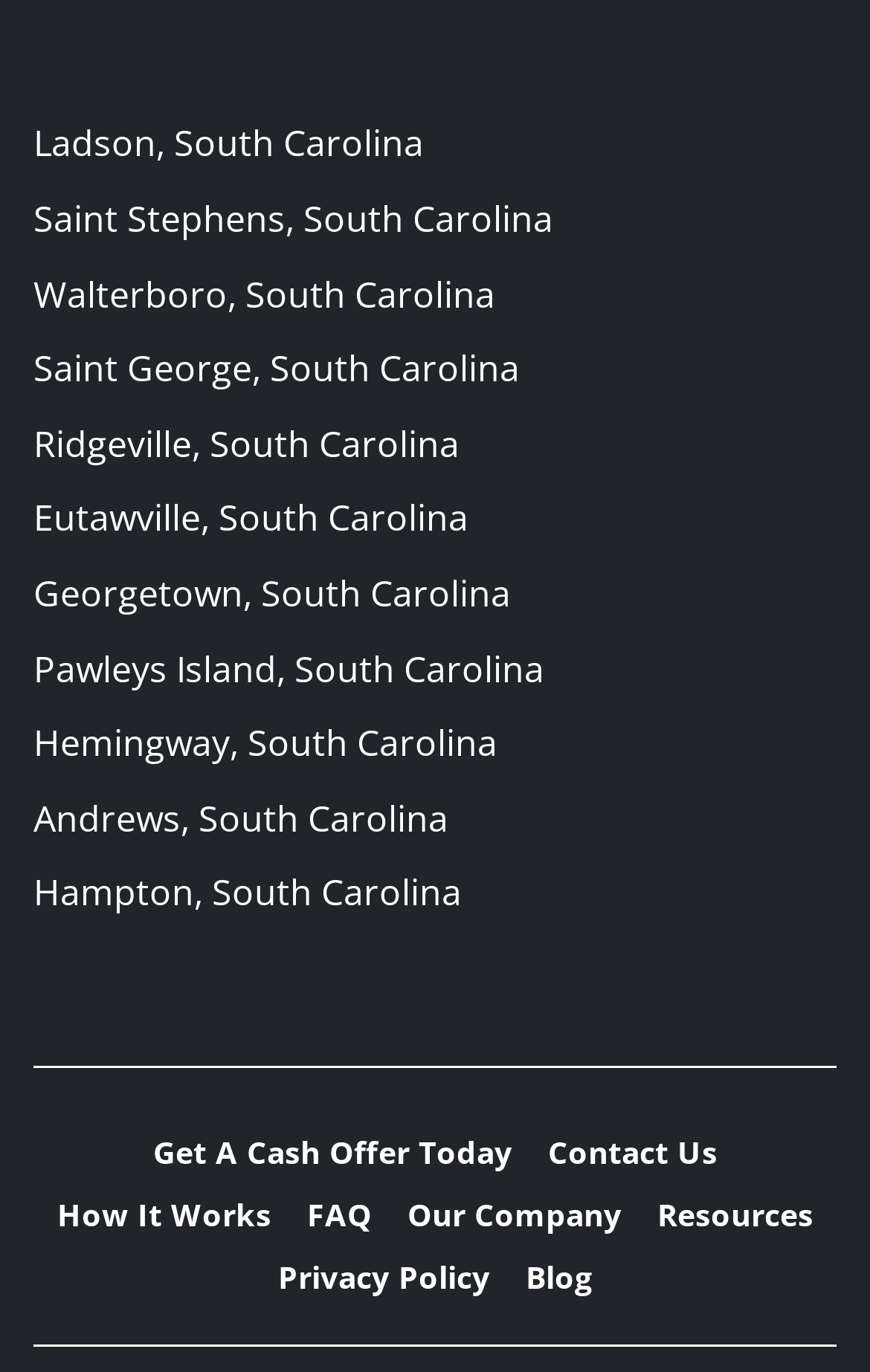Given the description of a UI element: "FAQ", identify the bounding box coordinates of the matching element in the webpage screenshot.

[0.332, 0.863, 0.447, 0.909]